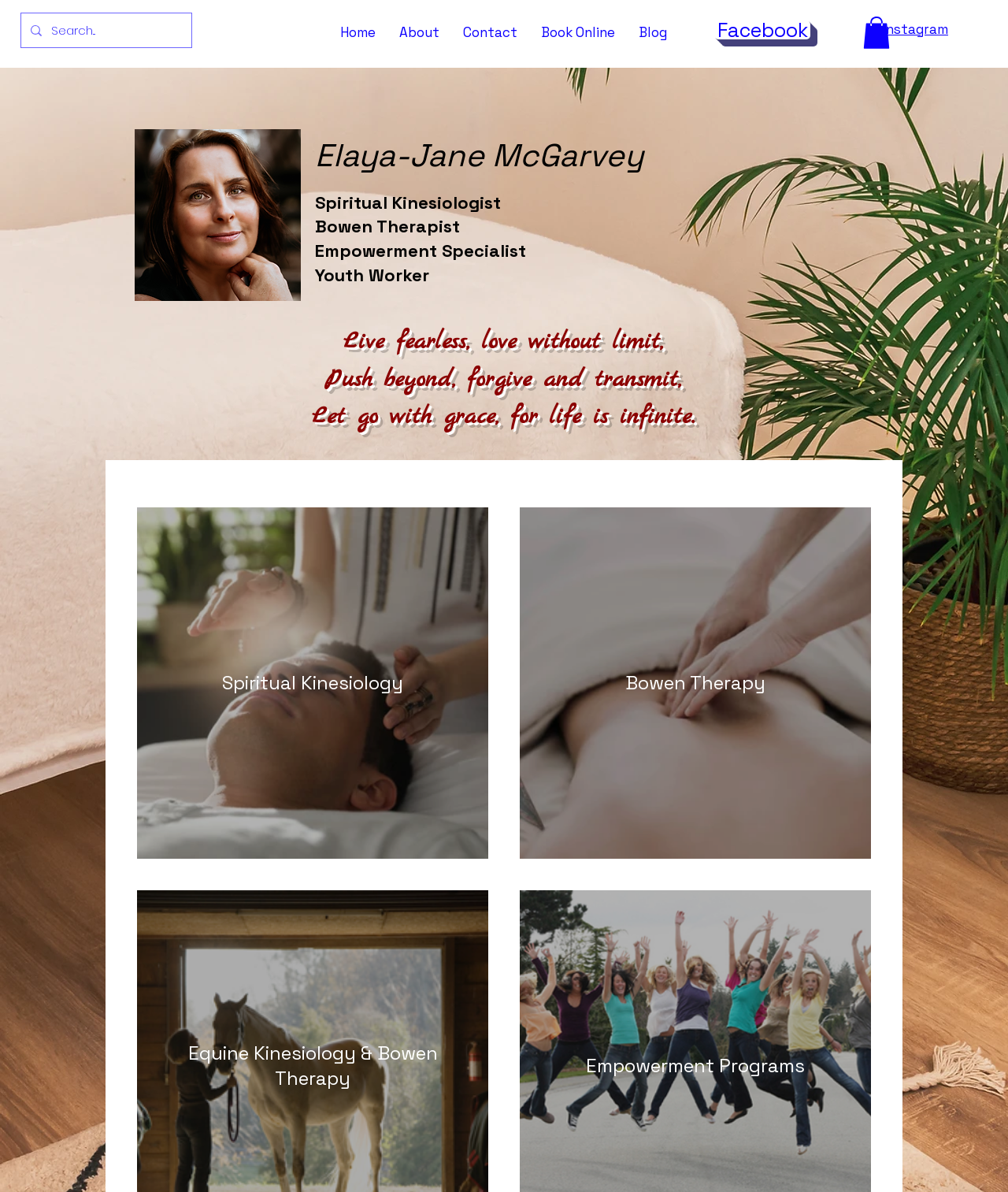Find the bounding box coordinates of the area that needs to be clicked in order to achieve the following instruction: "Contact Elaya-Jane McGarvey". The coordinates should be specified as four float numbers between 0 and 1, i.e., [left, top, right, bottom].

[0.448, 0.011, 0.525, 0.044]